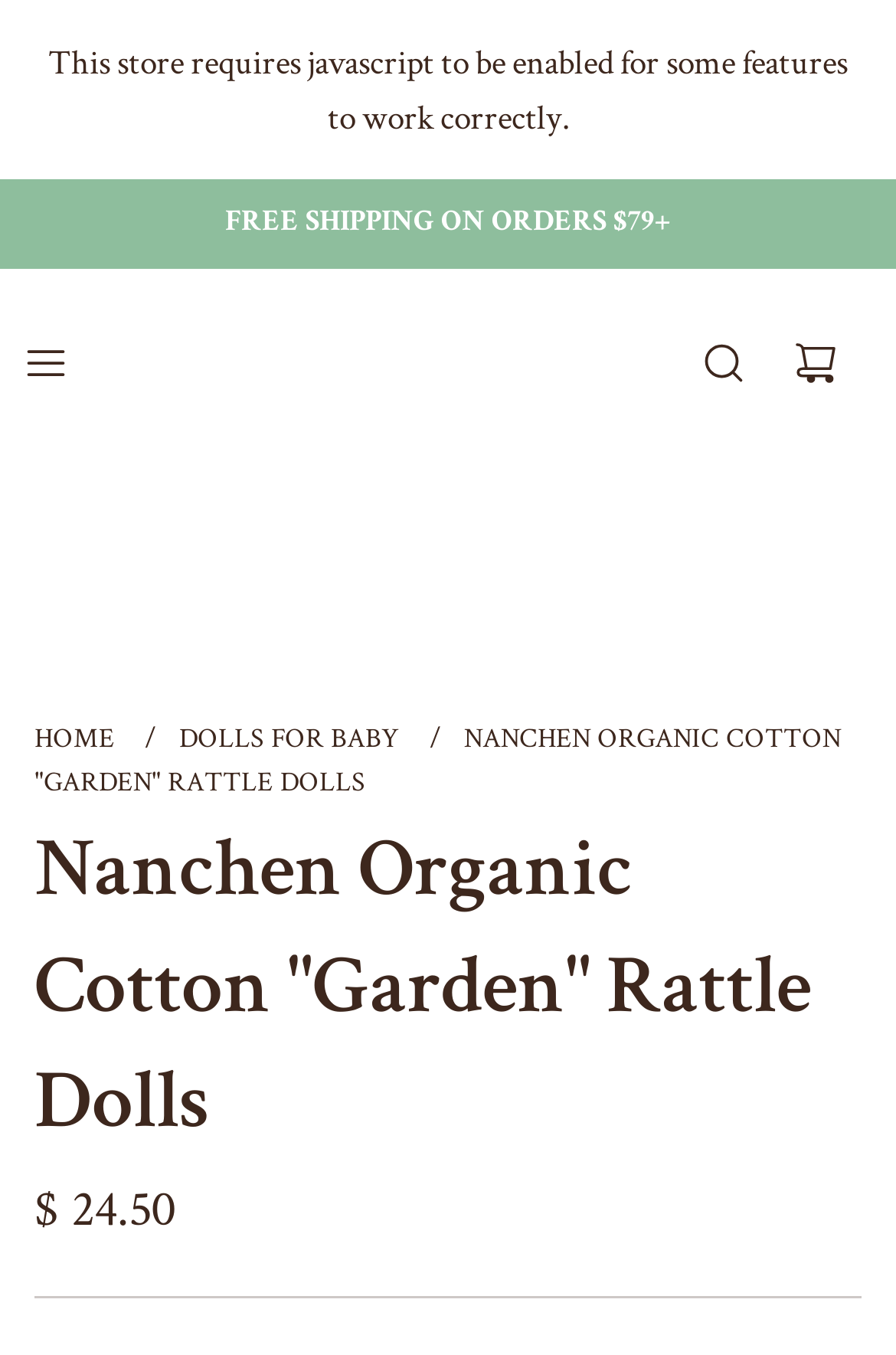What is the minimum order amount for free shipping?
Refer to the image and give a detailed answer to the query.

I found the minimum order amount for free shipping by looking at the StaticText element with the bounding box coordinates [0.251, 0.154, 0.749, 0.176], which contains the text 'FREE SHIPPING ON ORDERS $79+'.